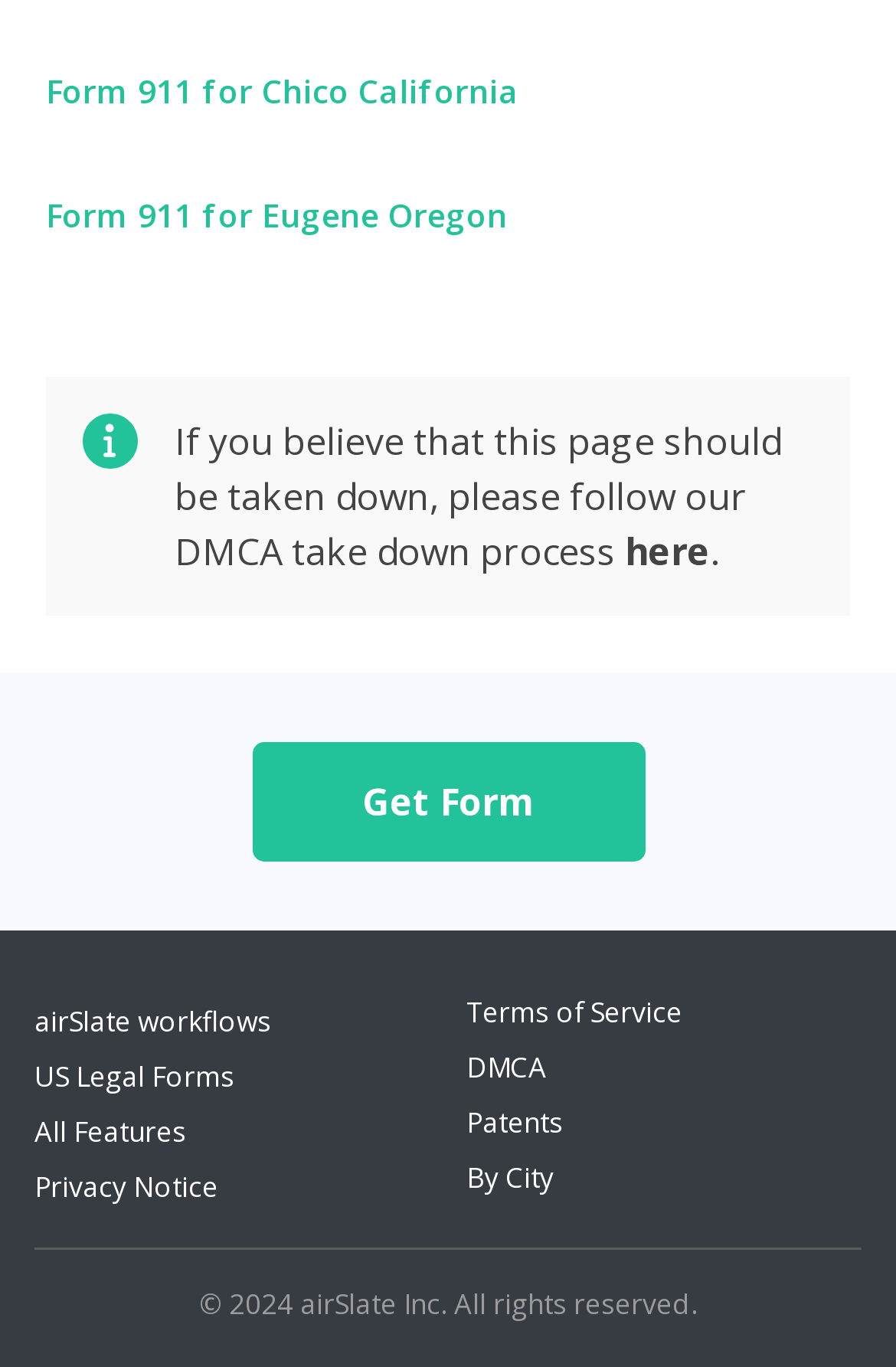Determine the bounding box coordinates for the area that needs to be clicked to fulfill this task: "Click on the link to get Form 911 for Chico California". The coordinates must be given as four float numbers between 0 and 1, i.e., [left, top, right, bottom].

[0.051, 0.047, 0.949, 0.088]